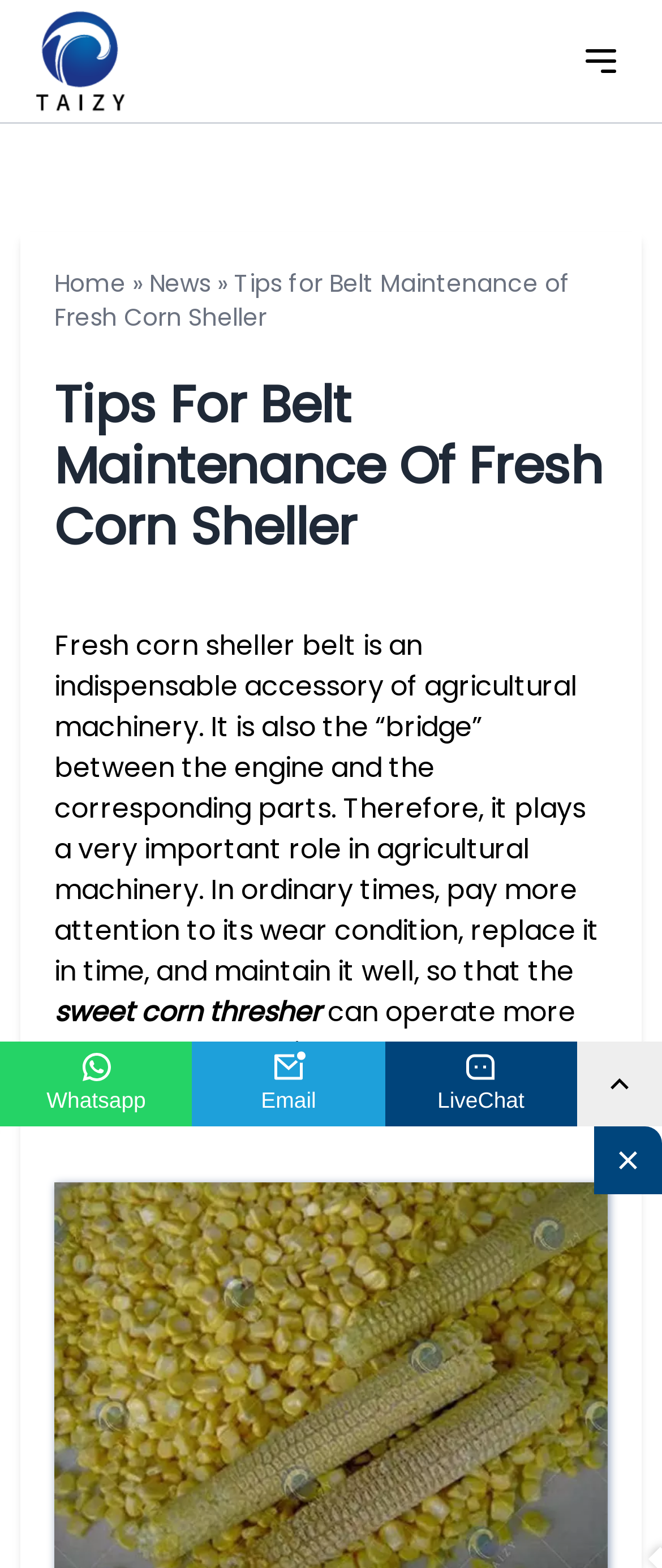What is the topic of the webpage?
Using the image, respond with a single word or phrase.

Belt maintenance